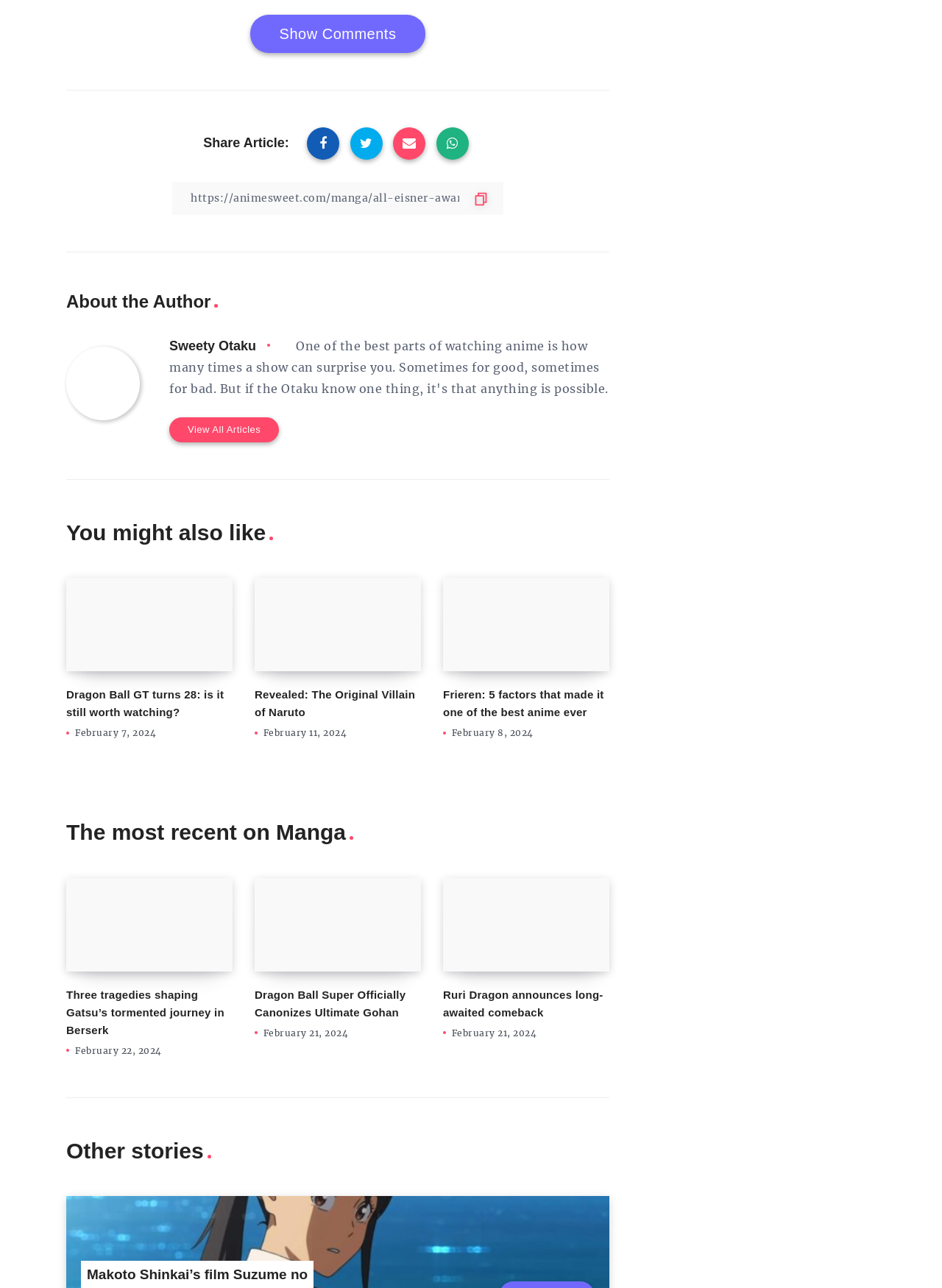How many social media links are available?
Provide a detailed answer to the question, using the image to inform your response.

There are four social media links available, represented by icons, which are Facebook, Twitter, Instagram, and another unknown platform.